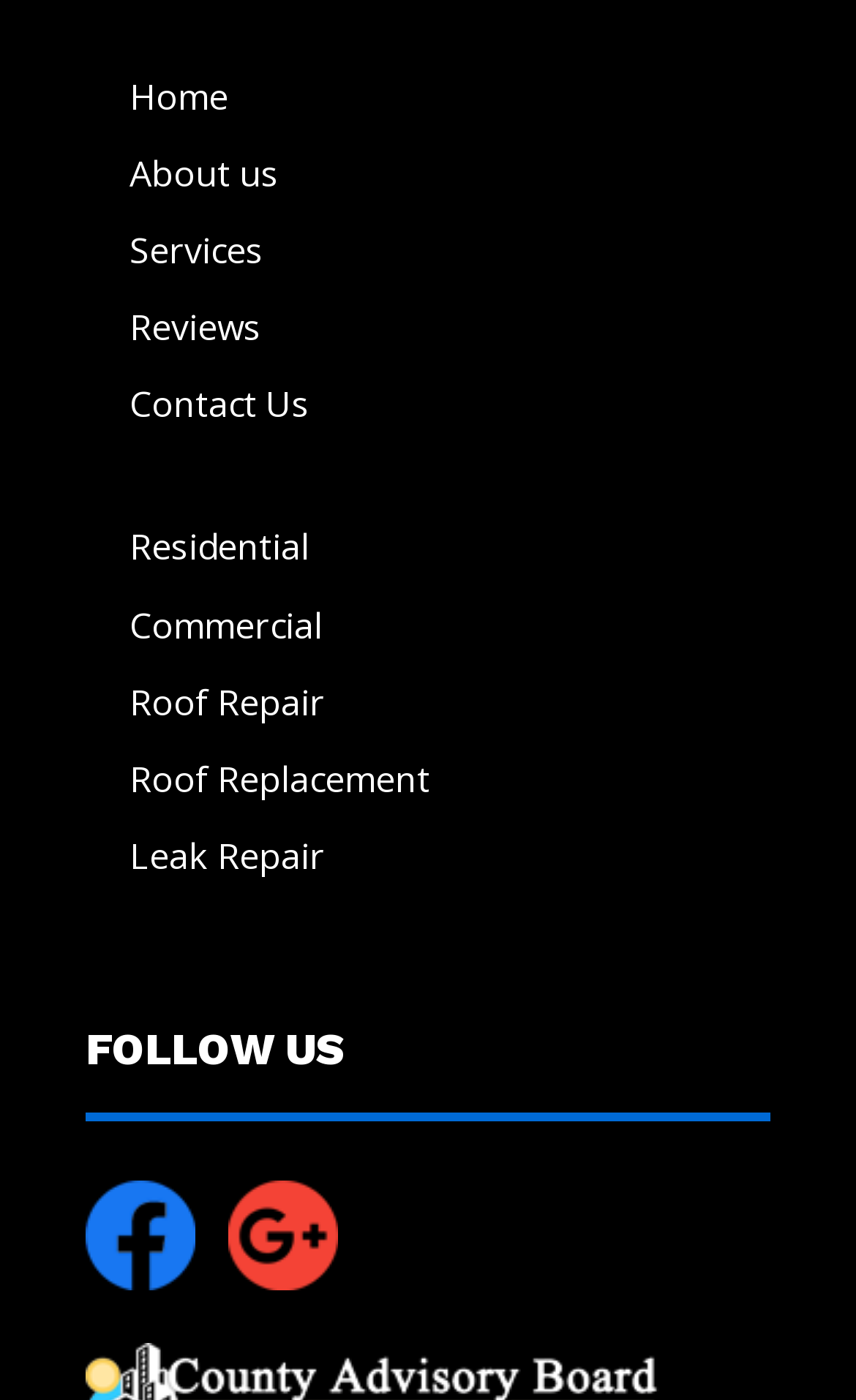How many links are in the main navigation?
From the details in the image, provide a complete and detailed answer to the question.

I counted the links in the main navigation section, which includes 'Home', 'About us', 'Services', 'Reviews', 'Contact Us', 'Residential', 'Commercial', 'Roof Repair', and 'Roof Replacement'. There are 9 links in total.